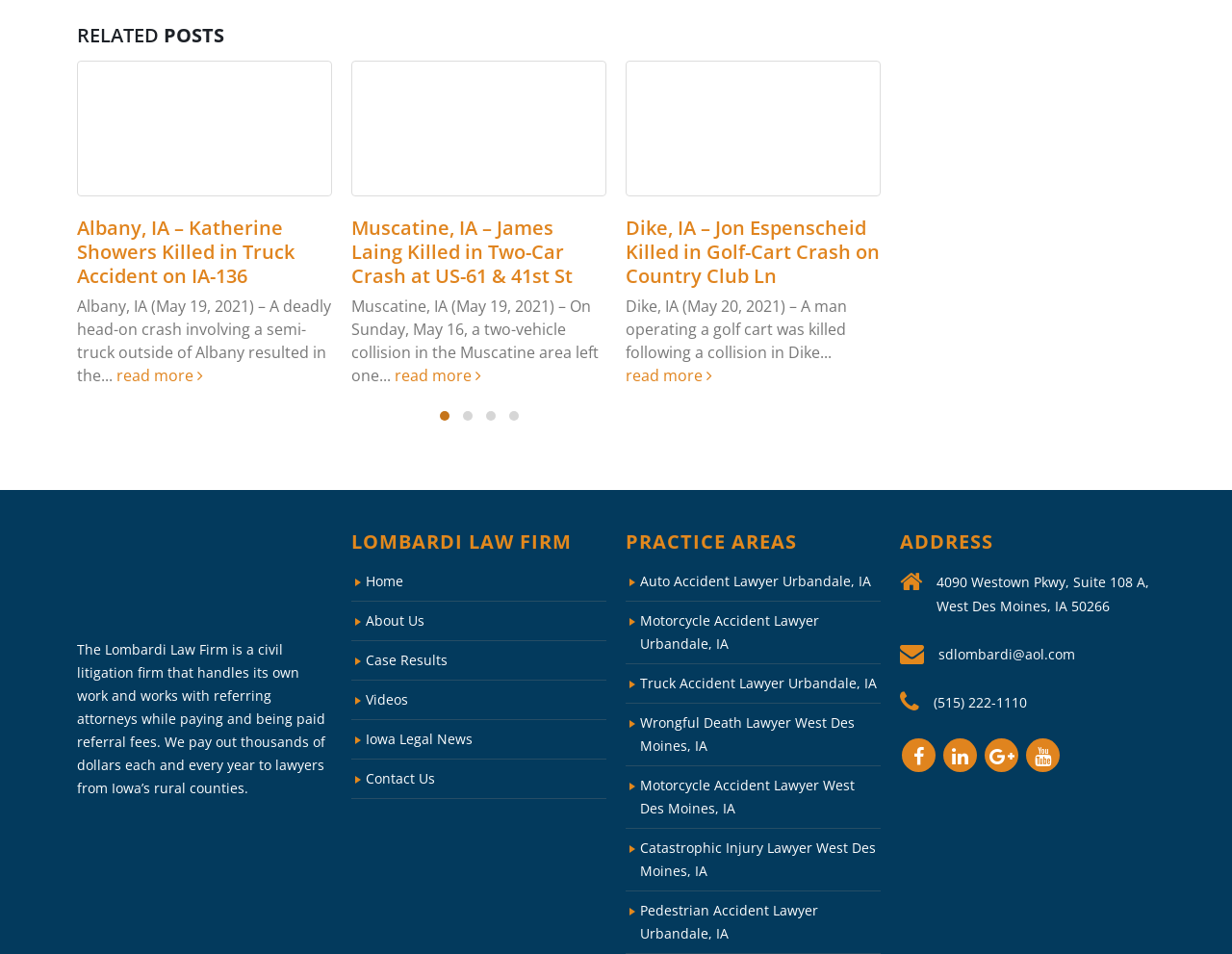How many related posts are there on this webpage?
From the screenshot, provide a brief answer in one word or phrase.

4